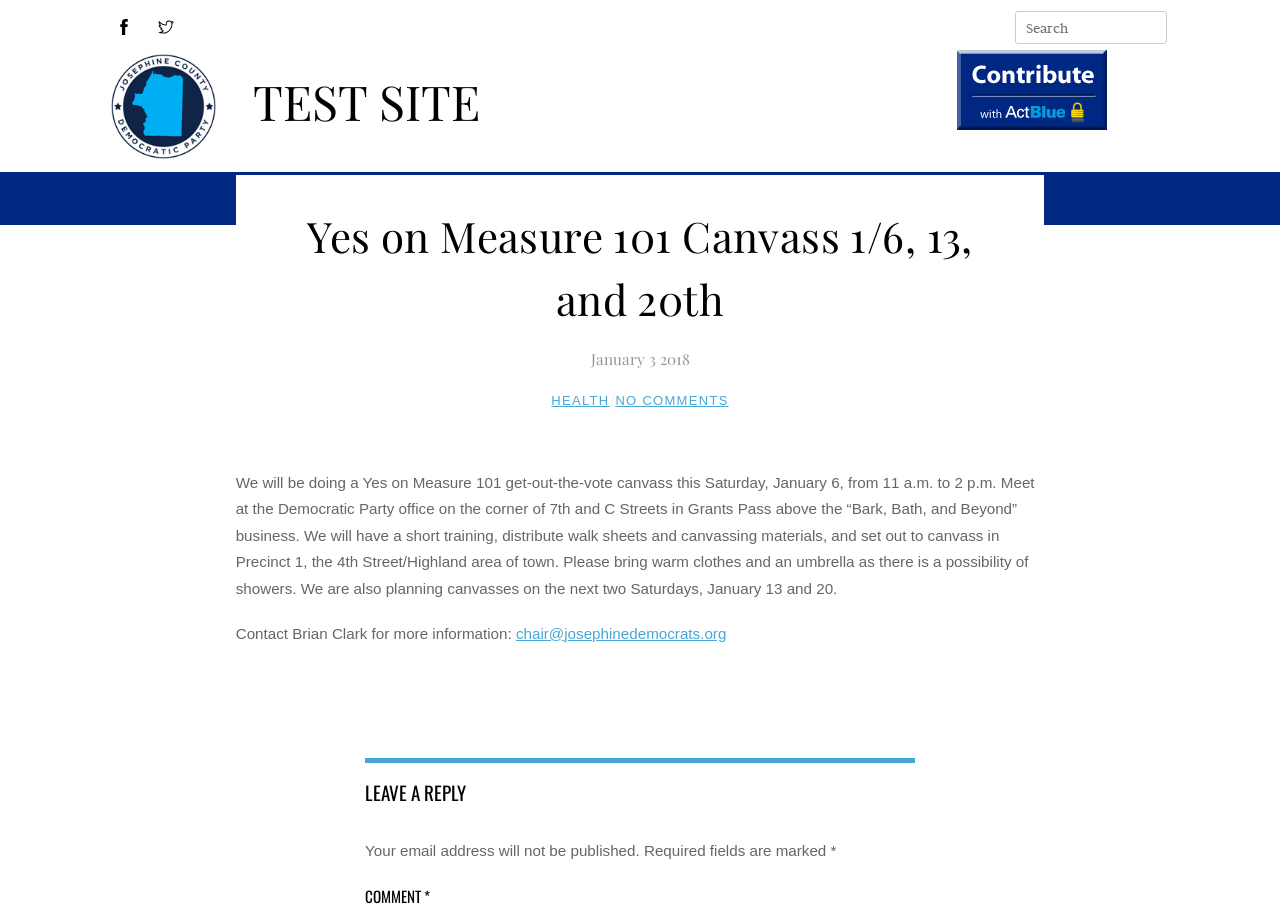Where is the Democratic Party office located?
Based on the image, provide a one-word or brief-phrase response.

Corner of 7th and C Streets